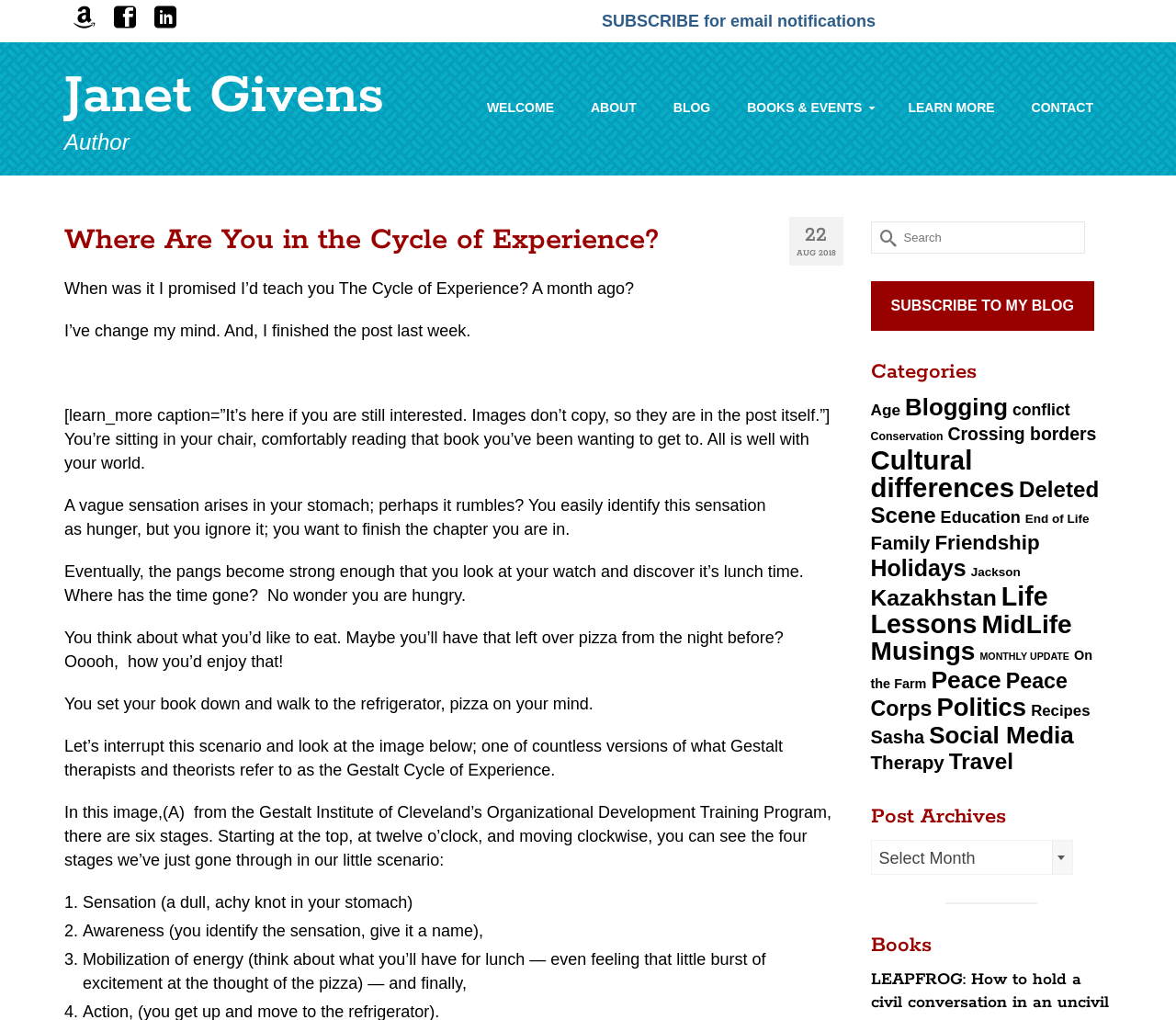Provide the bounding box coordinates of the HTML element this sentence describes: "SUBSCRIBE for email notifications".

[0.512, 0.012, 0.745, 0.03]